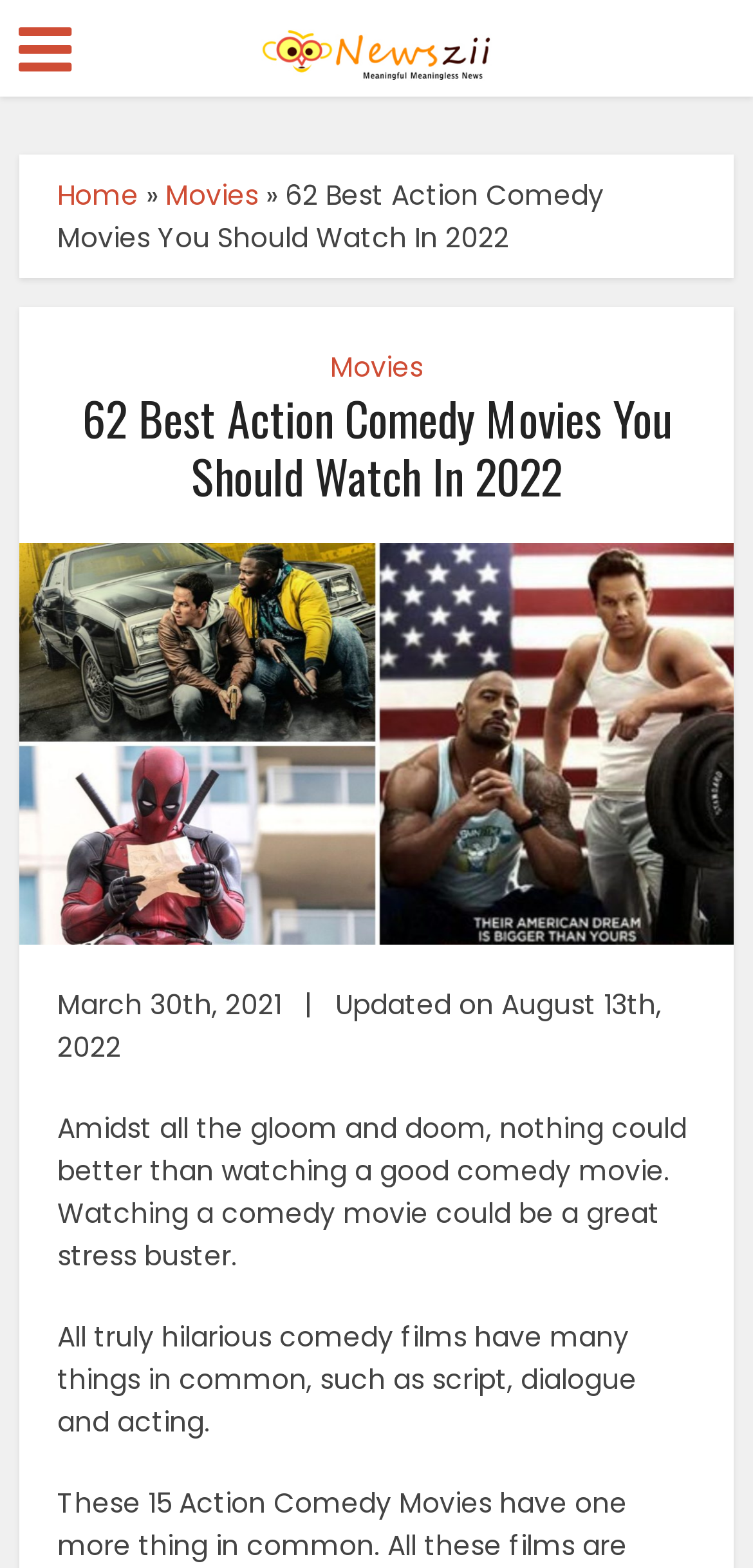What are the common elements of hilarious comedy films?
Please use the image to provide an in-depth answer to the question.

The answer can be found in the static text element, which states 'All truly hilarious comedy films have many things in common, such as script, dialogue and acting.' This indicates that the common elements of hilarious comedy films are script, dialogue, and acting.